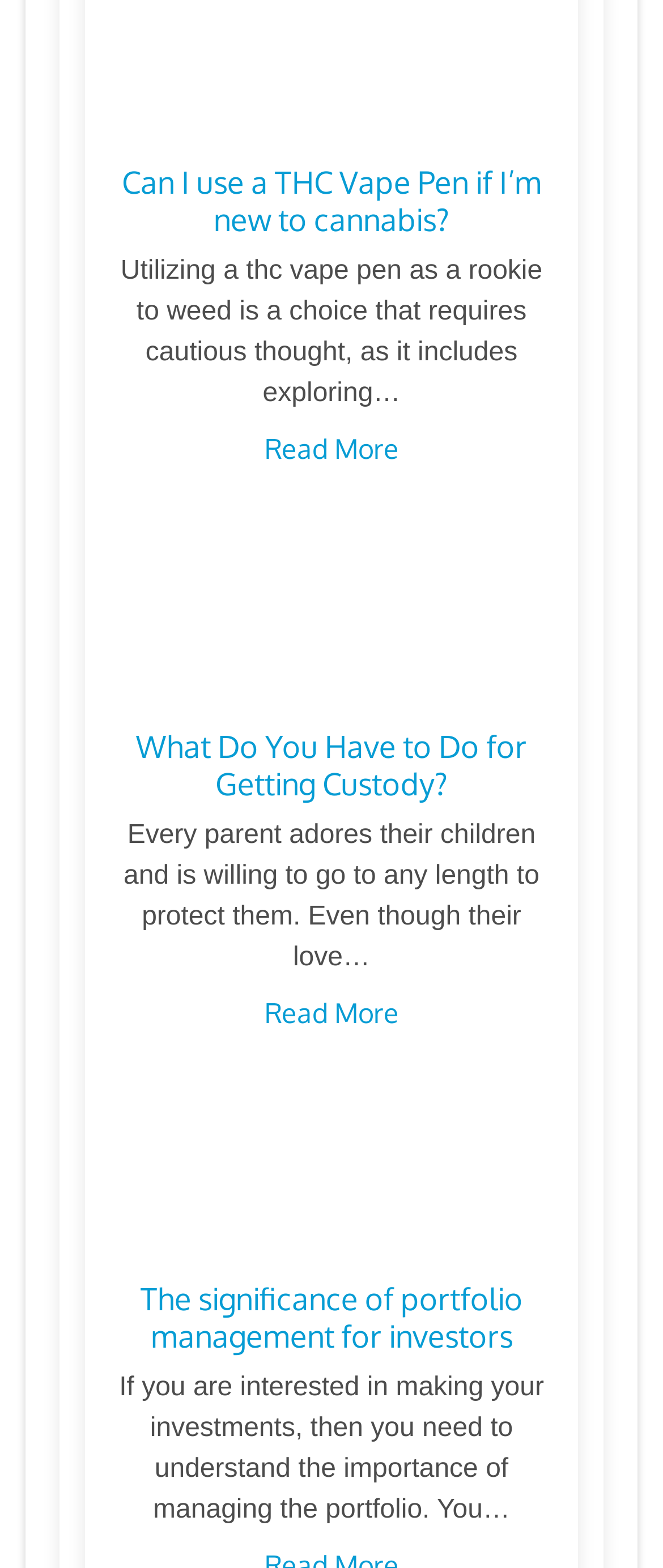Based on the image, please elaborate on the answer to the following question:
How many articles are on this webpage?

I counted the number of article sections on the webpage, each with a heading, static text, and a 'Read More' link. There are three such sections, indicating three articles on this webpage.